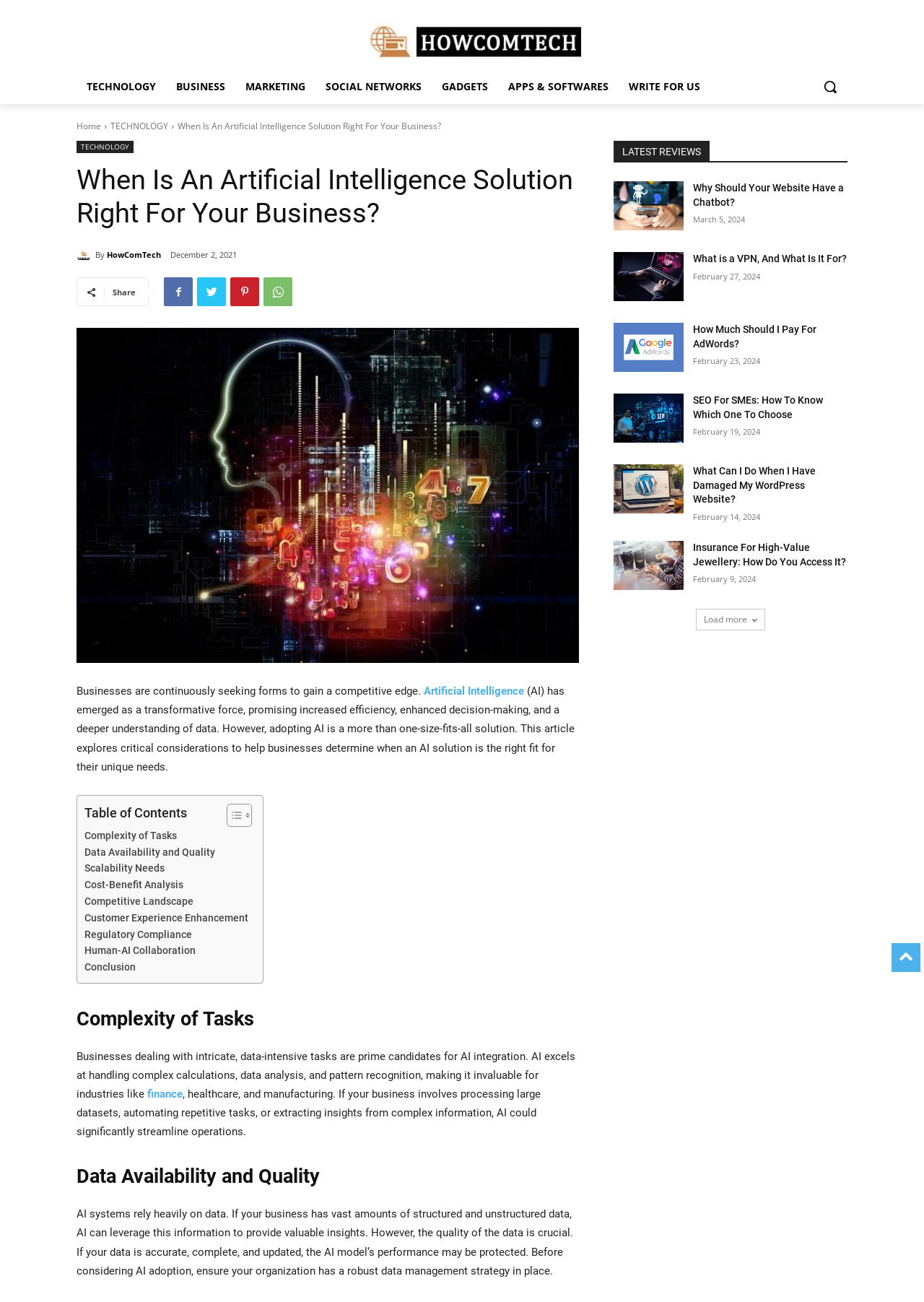What is the importance of data quality for AI systems?
Using the information from the image, answer the question thoroughly.

The article states that AI systems rely heavily on data, and the quality of the data is crucial, as accurate, complete, and updated data is necessary for the AI model's performance.